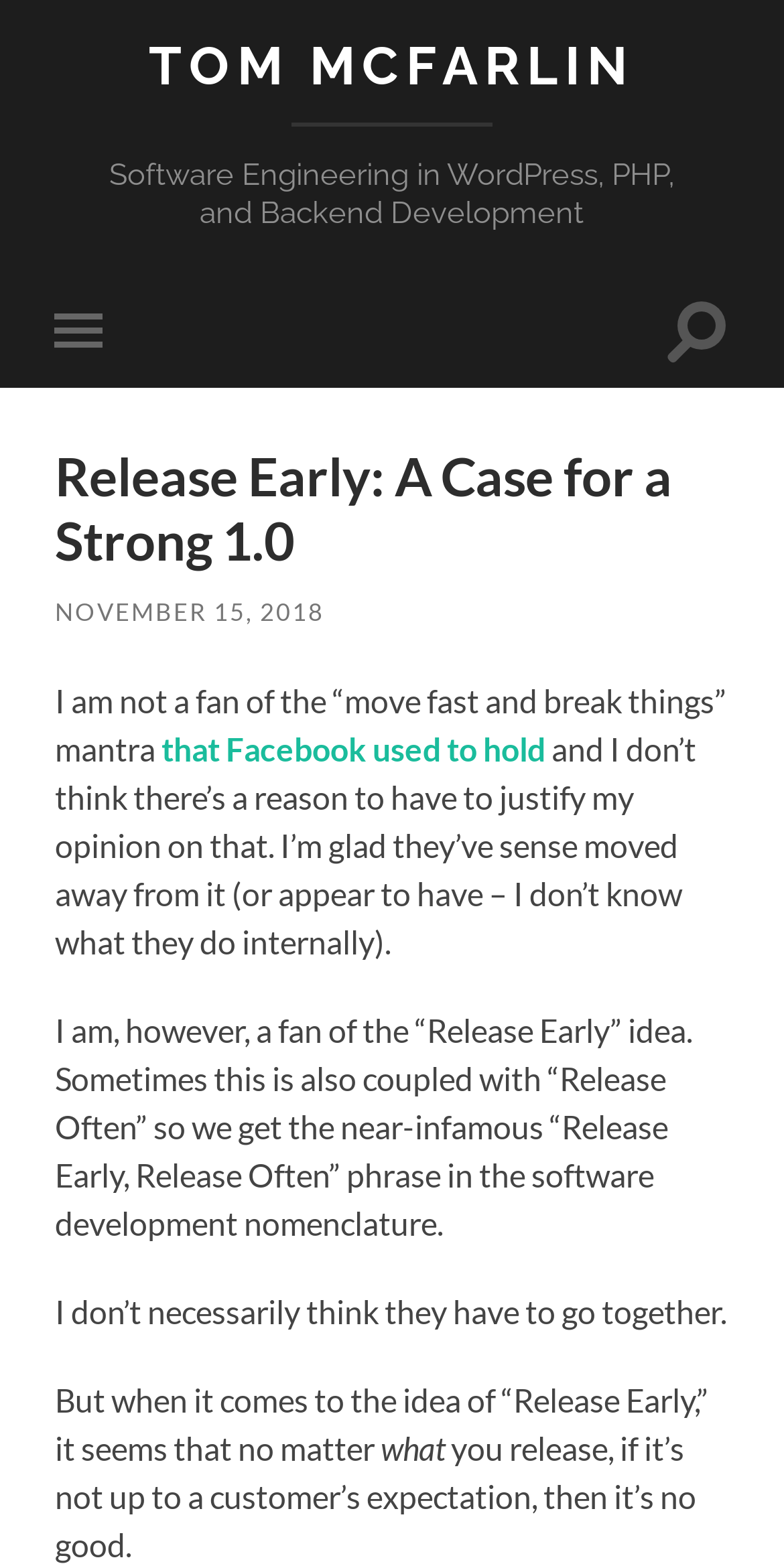Bounding box coordinates are specified in the format (top-left x, top-left y, bottom-right x, bottom-right y). All values are floating point numbers bounded between 0 and 1. Please provide the bounding box coordinate of the region this sentence describes: Tom McFarlin

[0.19, 0.022, 0.81, 0.062]